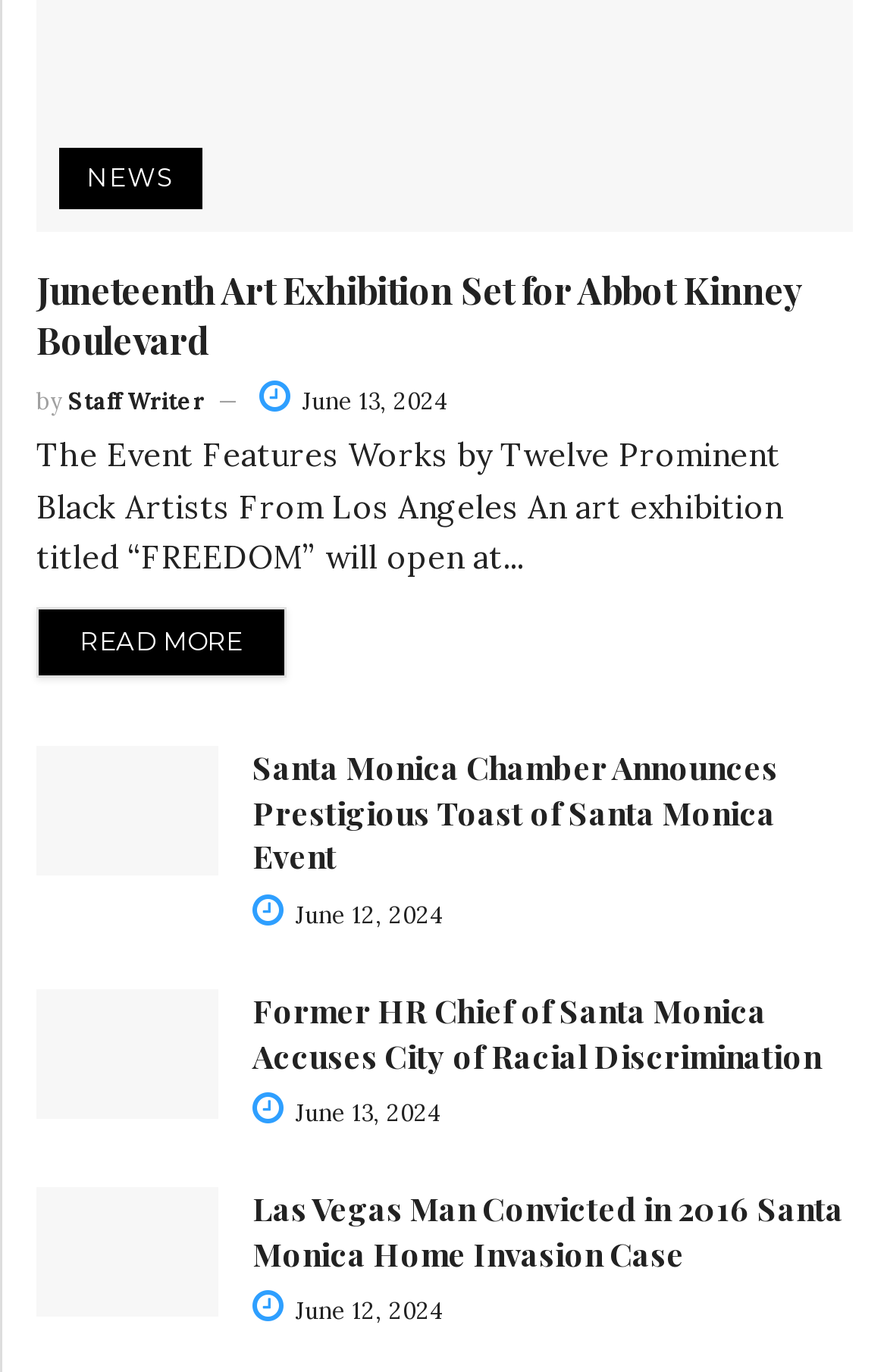Calculate the bounding box coordinates for the UI element based on the following description: "Staff Writer". Ensure the coordinates are four float numbers between 0 and 1, i.e., [left, top, right, bottom].

[0.077, 0.282, 0.231, 0.304]